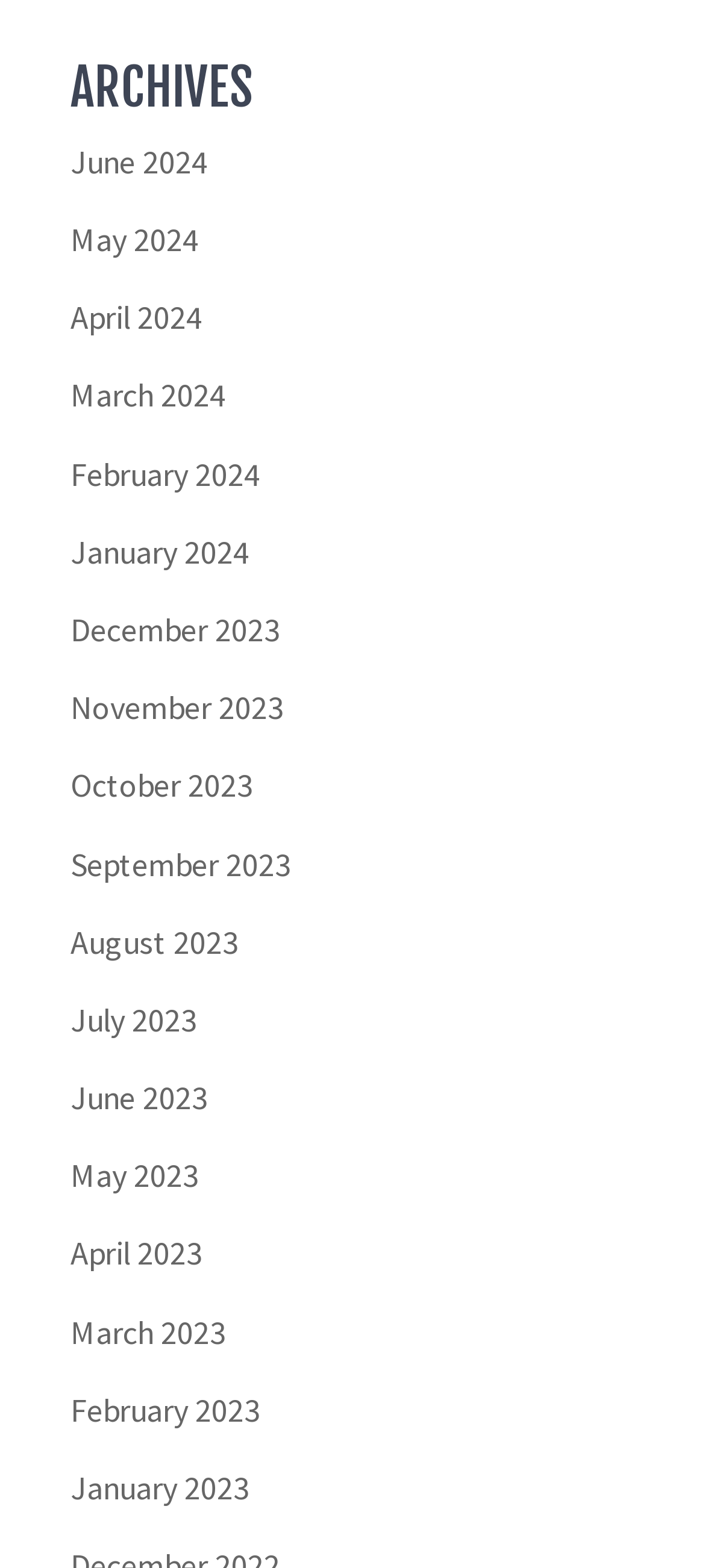Locate the bounding box coordinates of the element I should click to achieve the following instruction: "Click on Samsung".

None